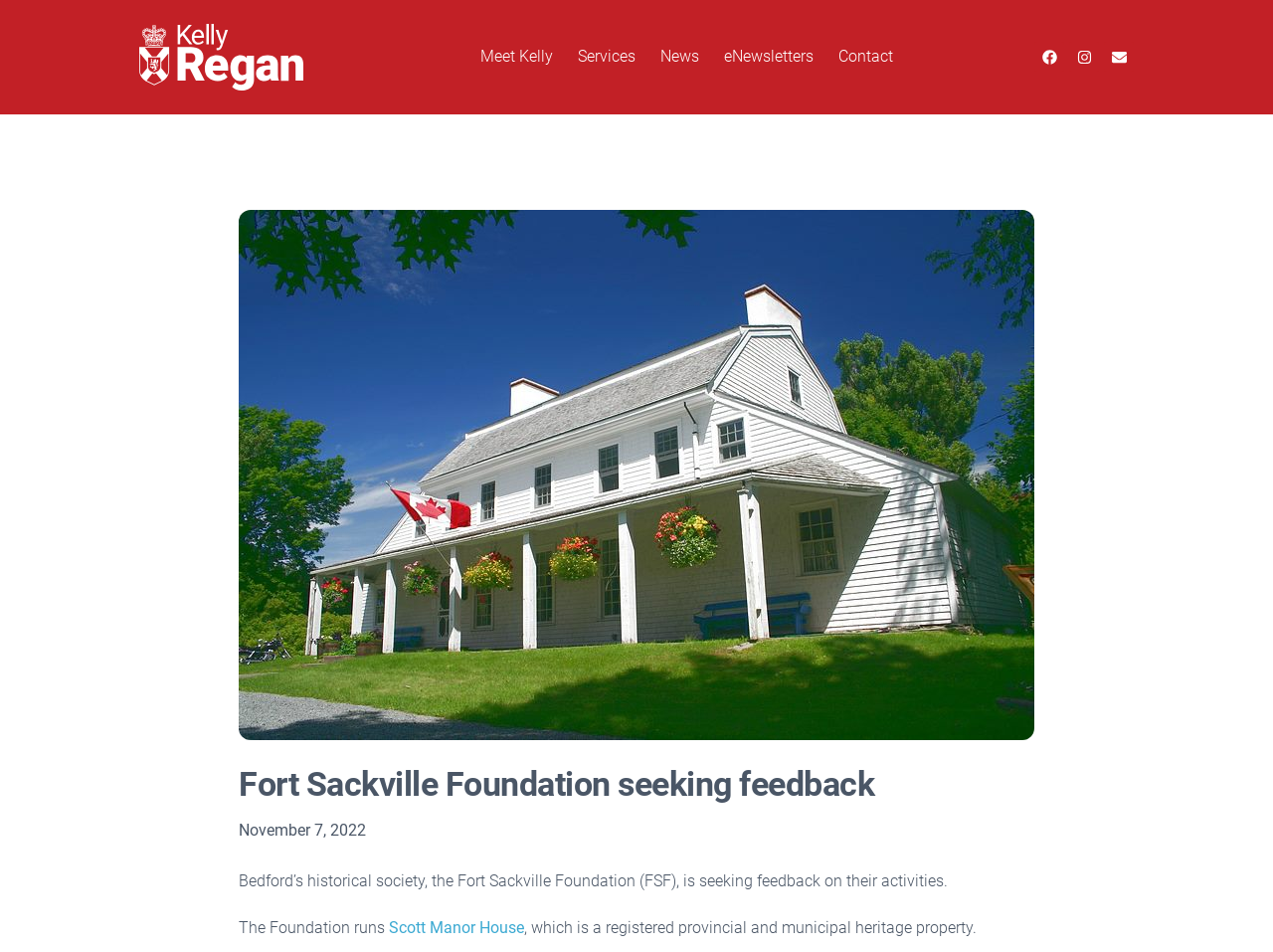What is the date mentioned on the webpage?
Identify the answer in the screenshot and reply with a single word or phrase.

November 7, 2022